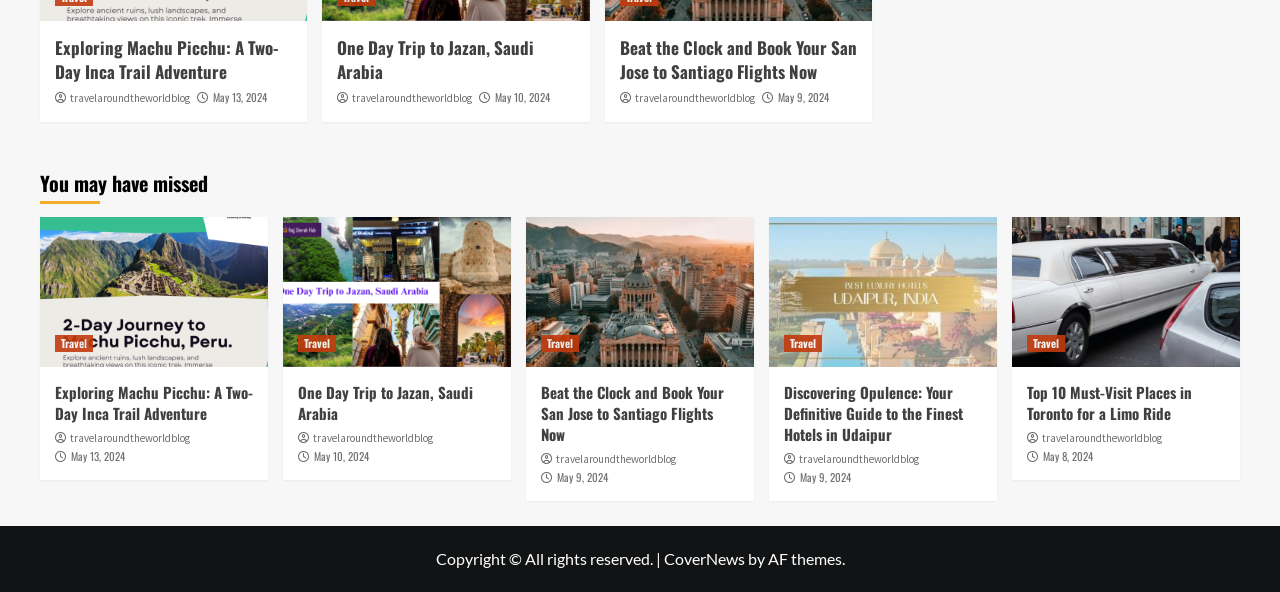Determine the bounding box coordinates of the clickable region to follow the instruction: "Read about One Day Trip to Jazan, Saudi Arabia".

[0.264, 0.059, 0.418, 0.141]